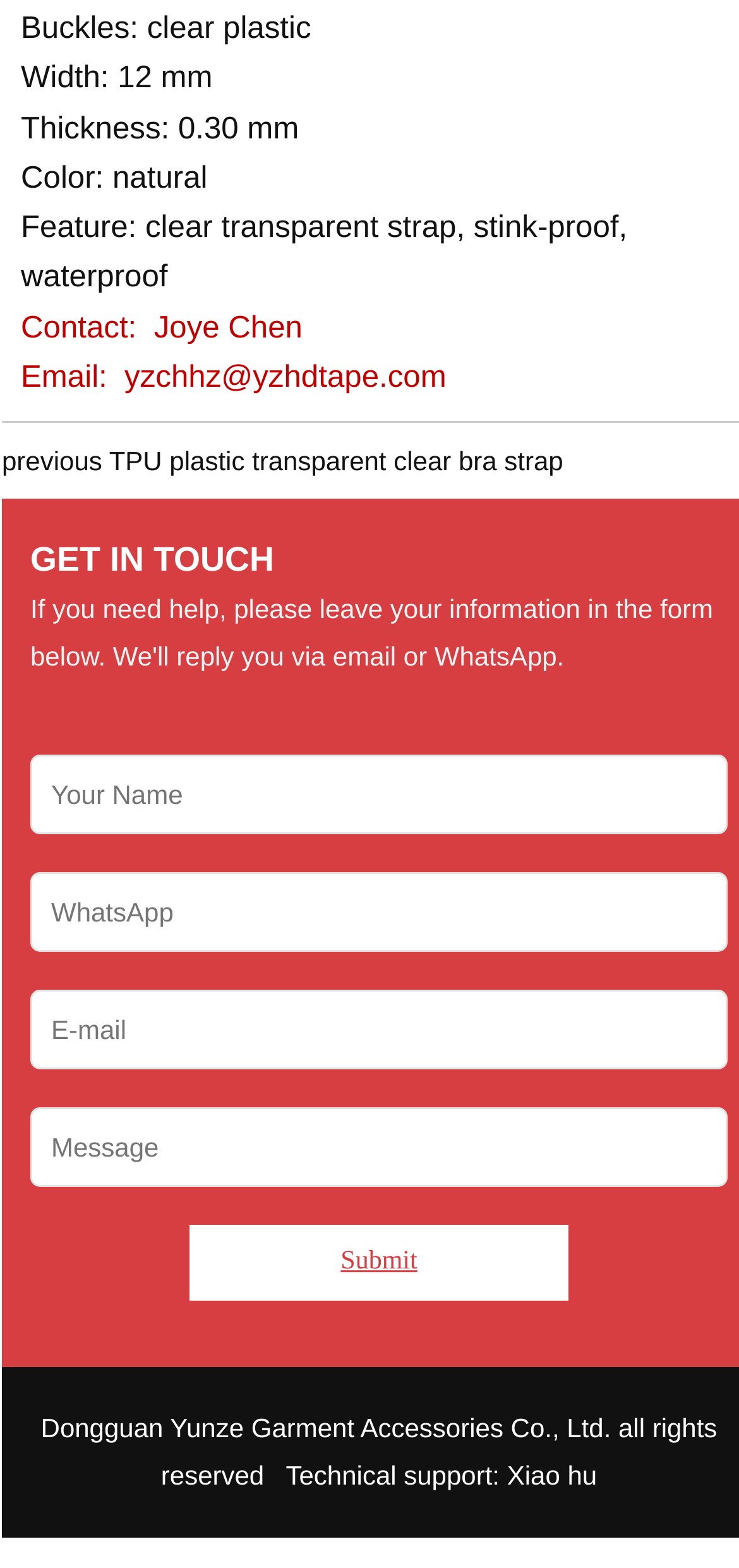Determine the bounding box coordinates of the element's region needed to click to follow the instruction: "Click on the link for Technical support". Provide these coordinates as four float numbers between 0 and 1, formatted as [left, top, right, bottom].

[0.387, 0.931, 0.808, 0.951]